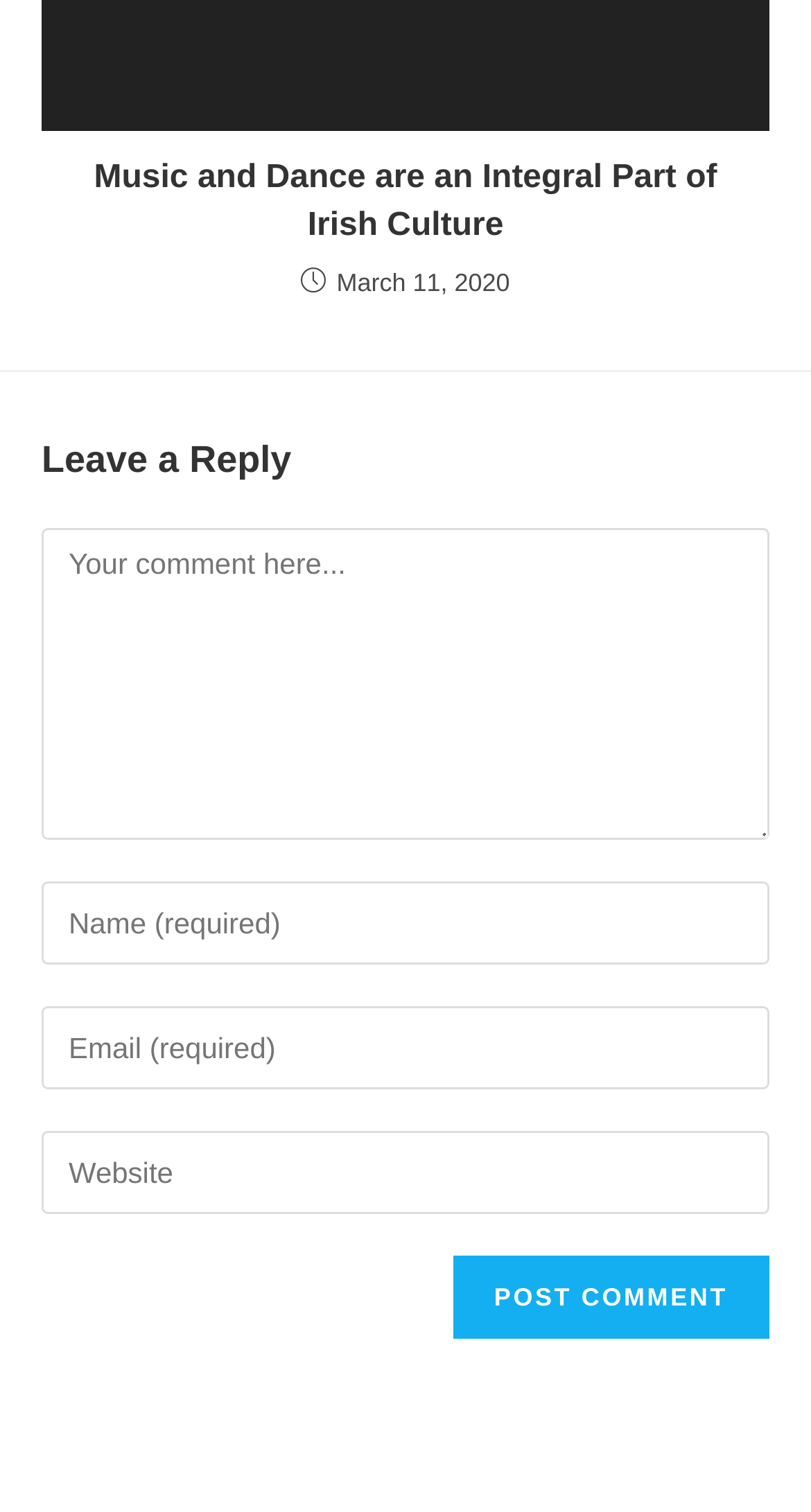What is the date of the post?
Using the information from the image, give a concise answer in one word or a short phrase.

March 11, 2020